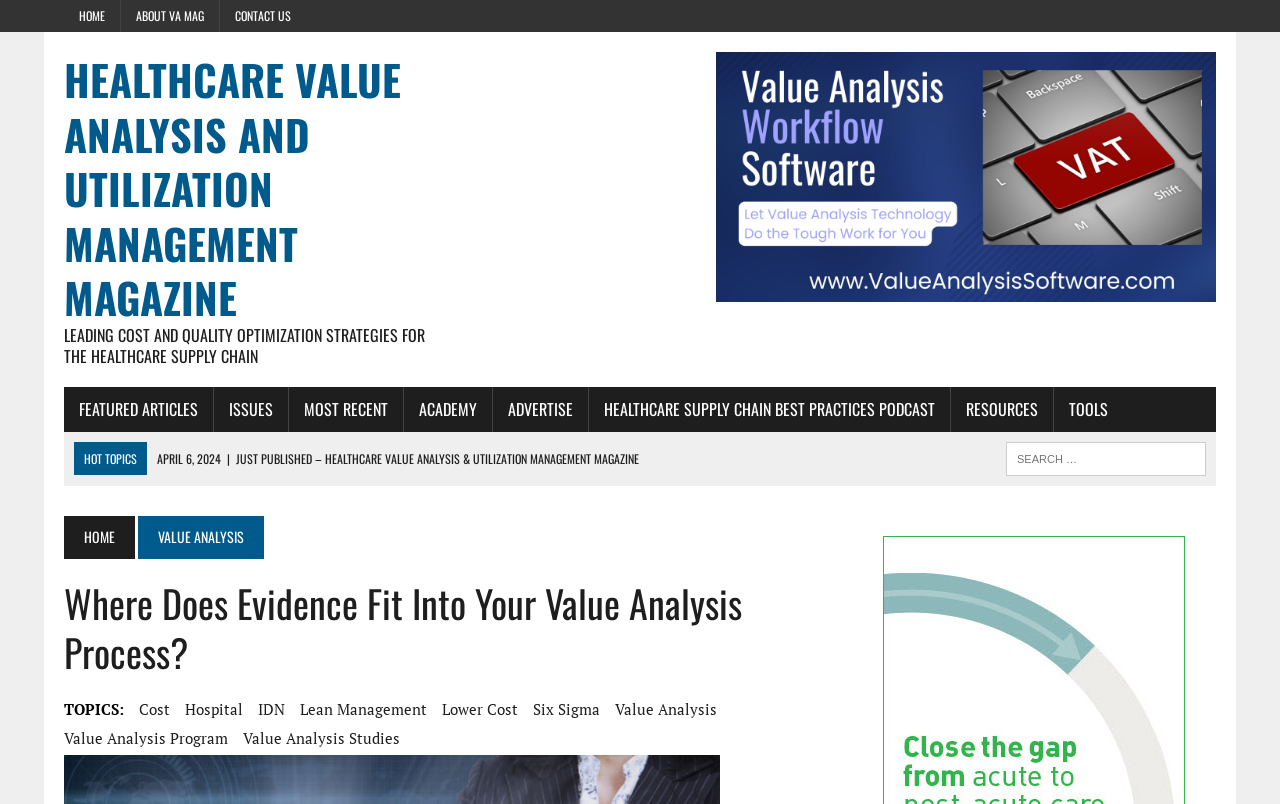Find the bounding box coordinates of the clickable region needed to perform the following instruction: "go to home page". The coordinates should be provided as four float numbers between 0 and 1, i.e., [left, top, right, bottom].

[0.05, 0.0, 0.094, 0.04]